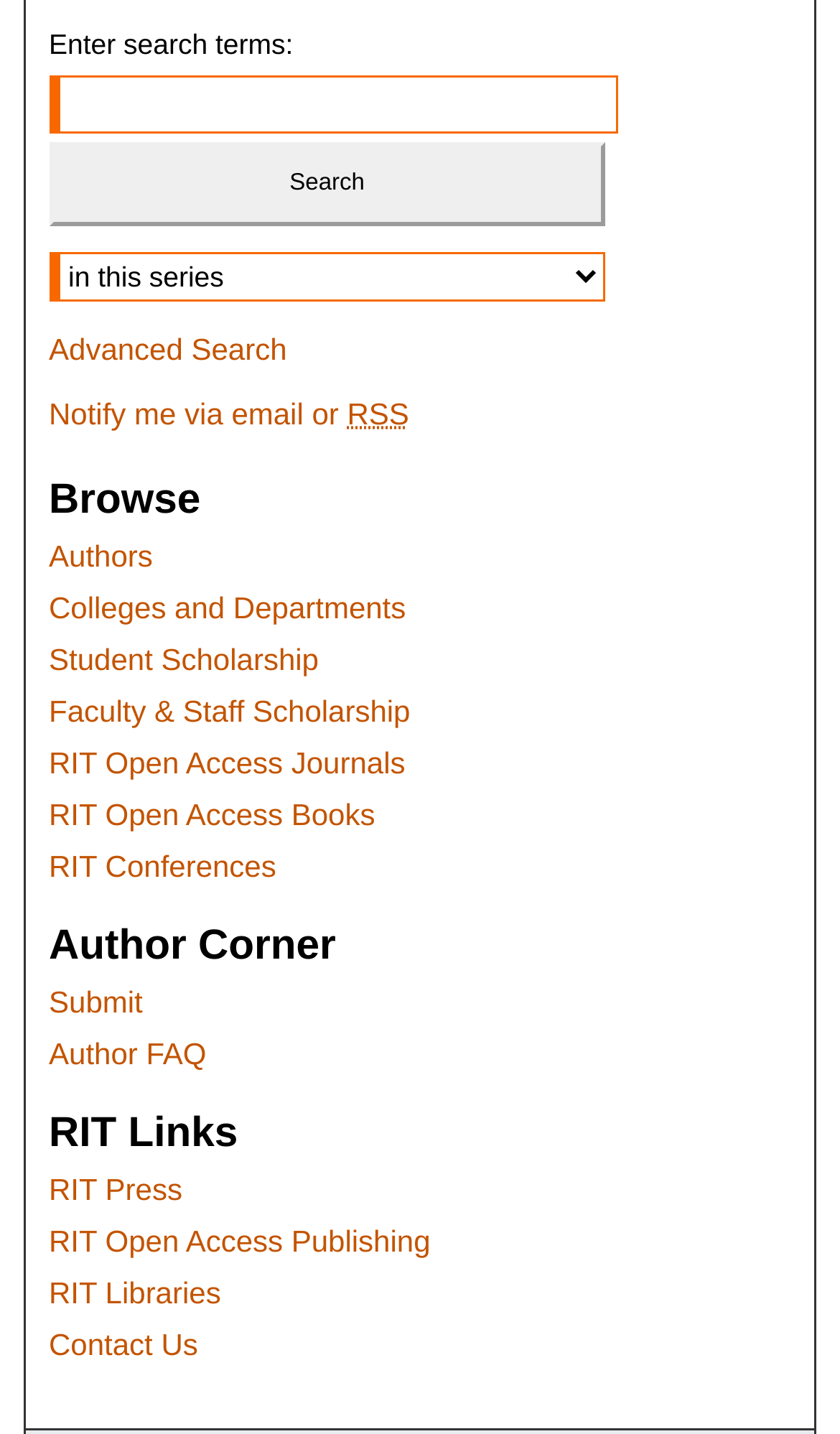What is the 'Author Corner' section for?
Use the image to answer the question with a single word or phrase.

Author resources